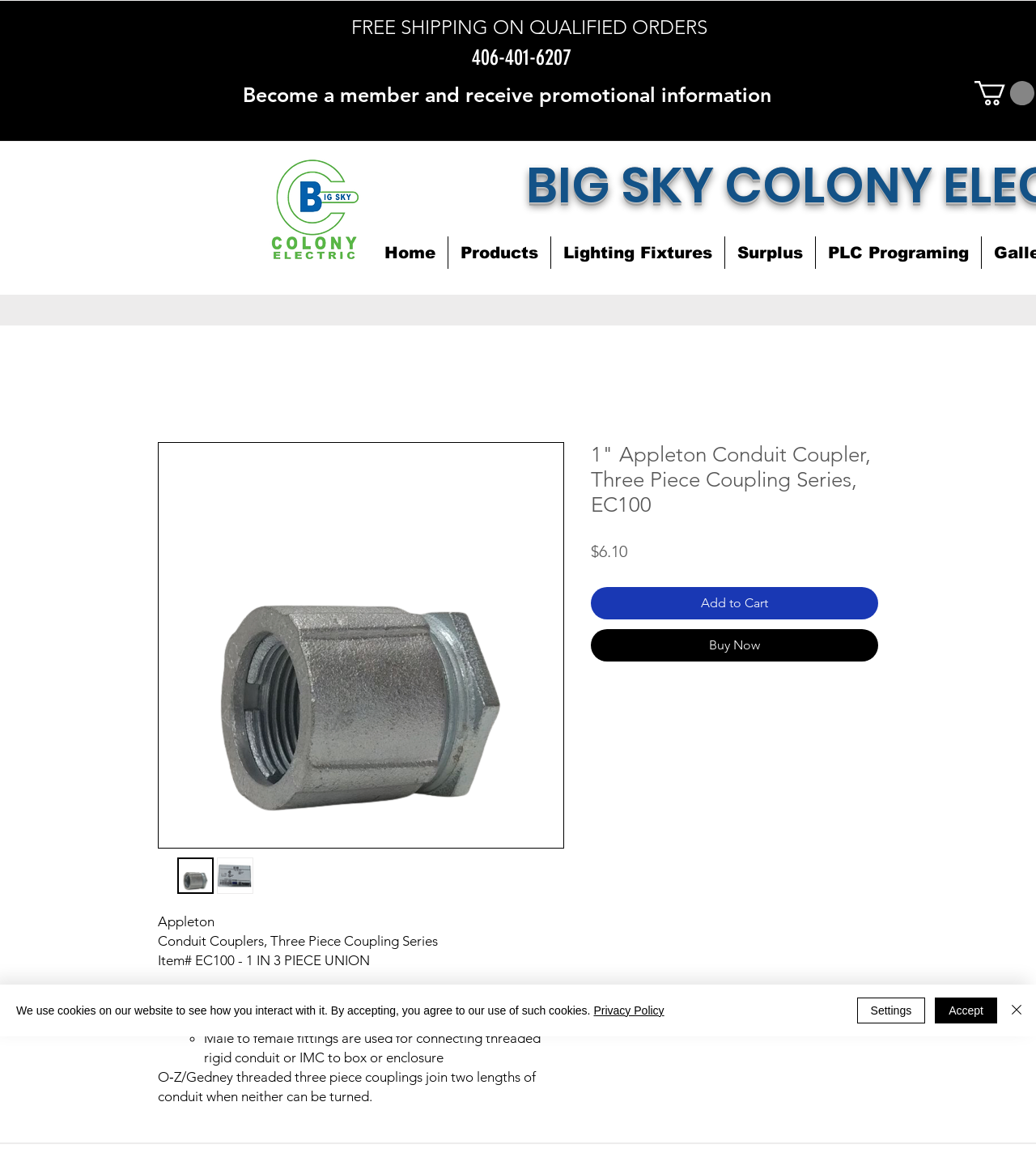Pinpoint the bounding box coordinates of the clickable element to carry out the following instruction: "Click the 'Become a member' button."

[0.941, 0.07, 0.998, 0.091]